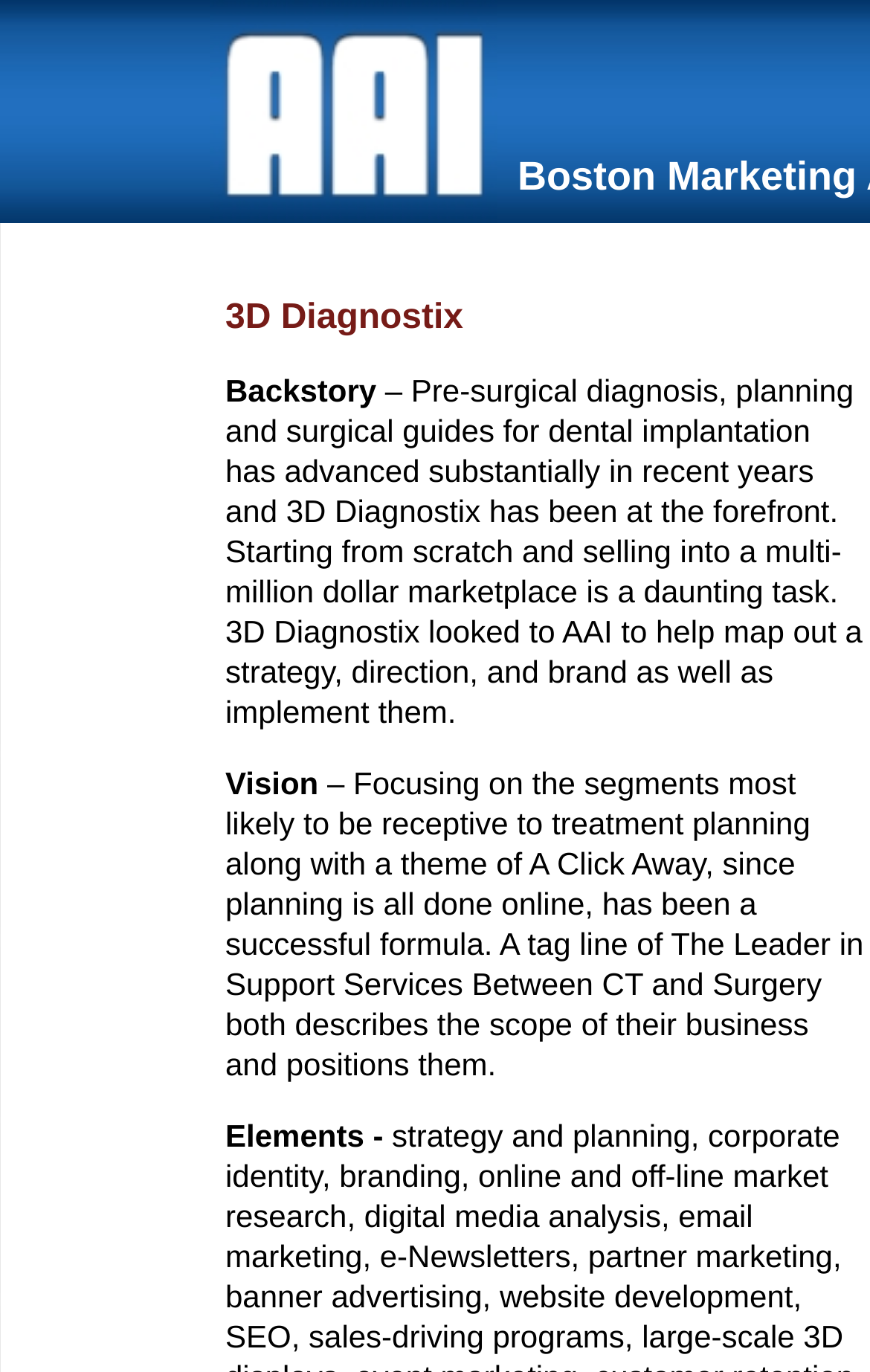Identify and provide the text of the main header on the webpage.

Boston Marketing Agency